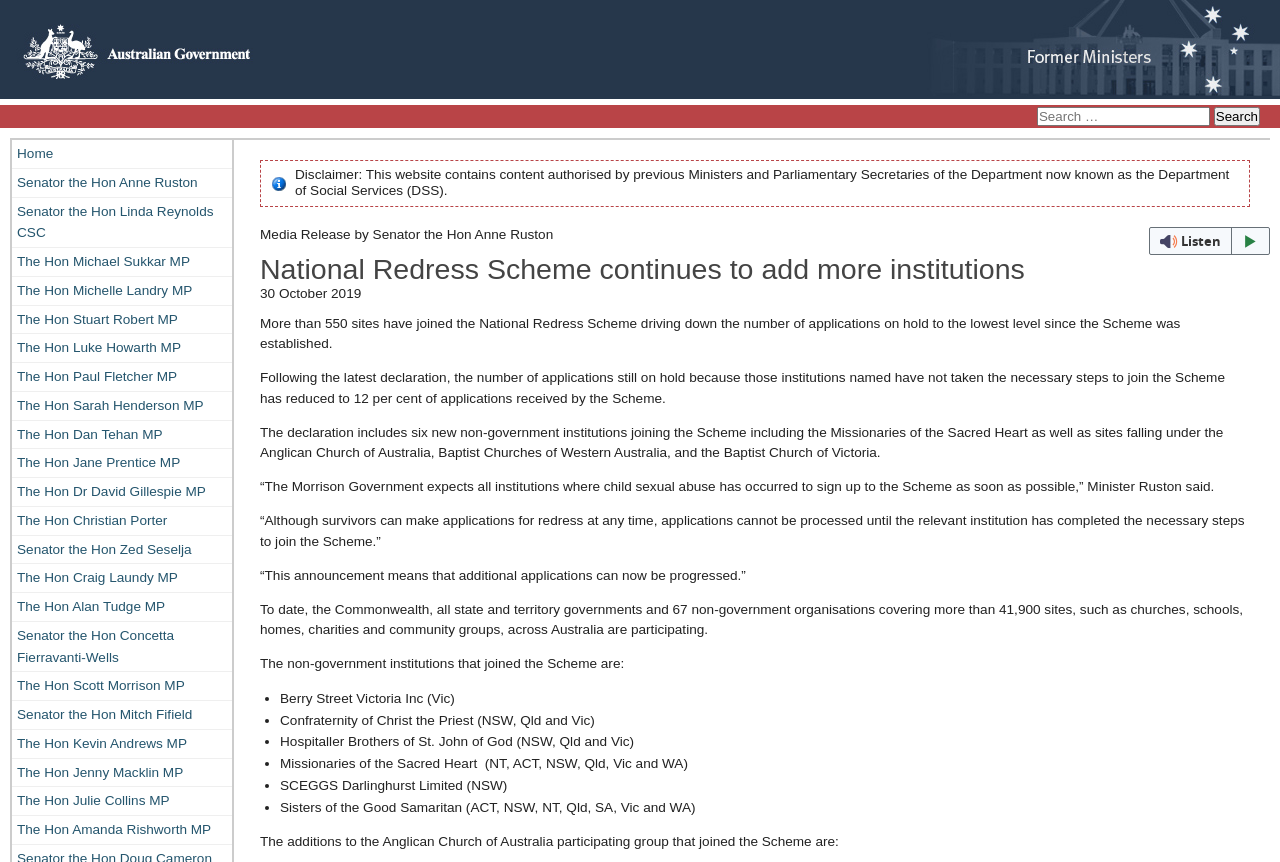What is the name of the government department mentioned?
Utilize the image to construct a detailed and well-explained answer.

The answer can be found in the disclaimer section of the webpage, which states that the website contains content authorised by previous Ministers and Parliamentary Secretaries of the Department now known as the Department of Social Services (DSS).